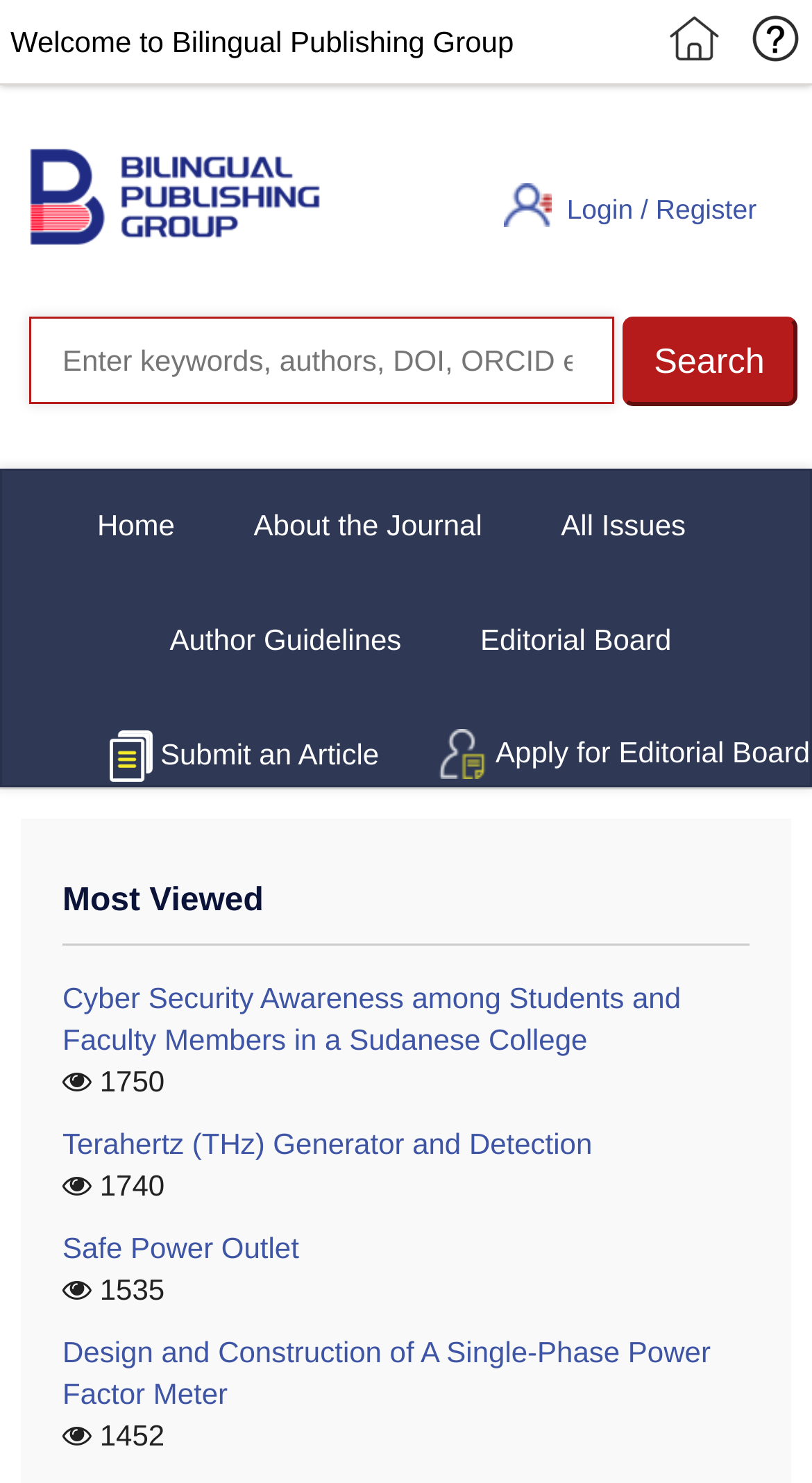Can you identify the bounding box coordinates of the clickable region needed to carry out this instruction: 'Go to the home page'? The coordinates should be four float numbers within the range of 0 to 1, stated as [left, top, right, bottom].

[0.094, 0.334, 0.241, 0.378]